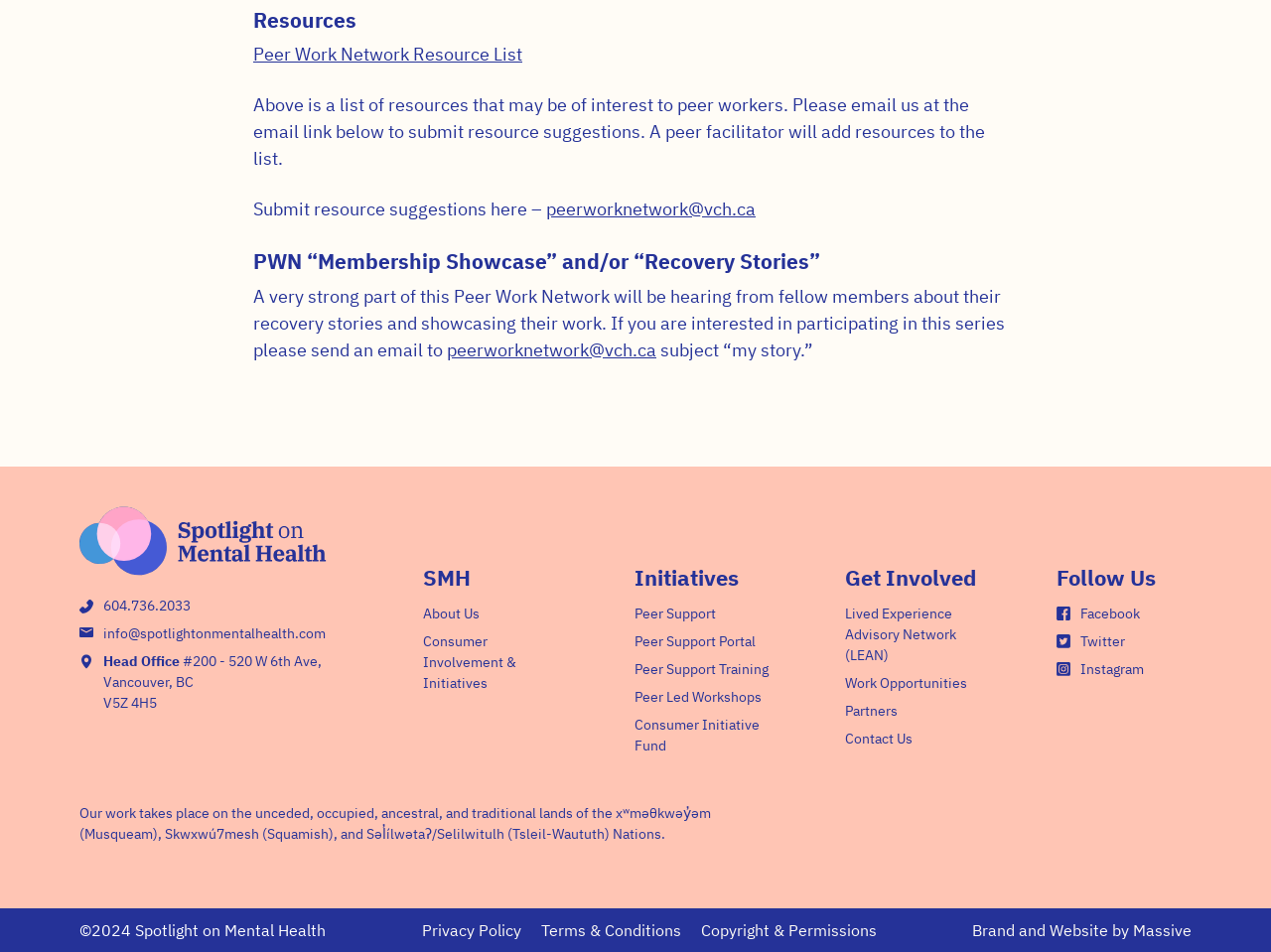Identify the bounding box coordinates of the region that should be clicked to execute the following instruction: "Submit resource suggestions here".

[0.199, 0.208, 0.43, 0.232]